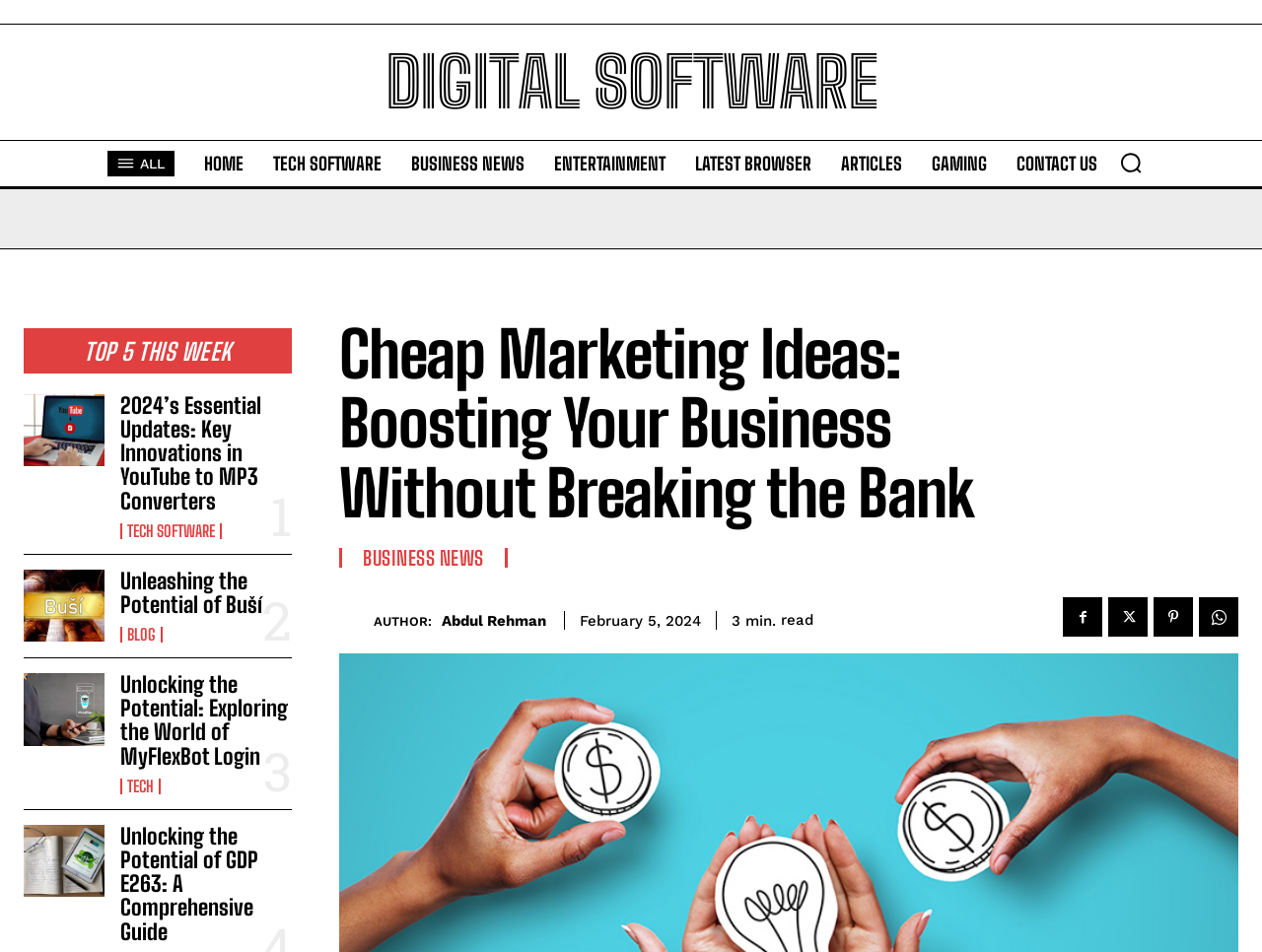Determine the bounding box for the described UI element: "Unleashing the Potential of Buší".

[0.095, 0.596, 0.207, 0.649]